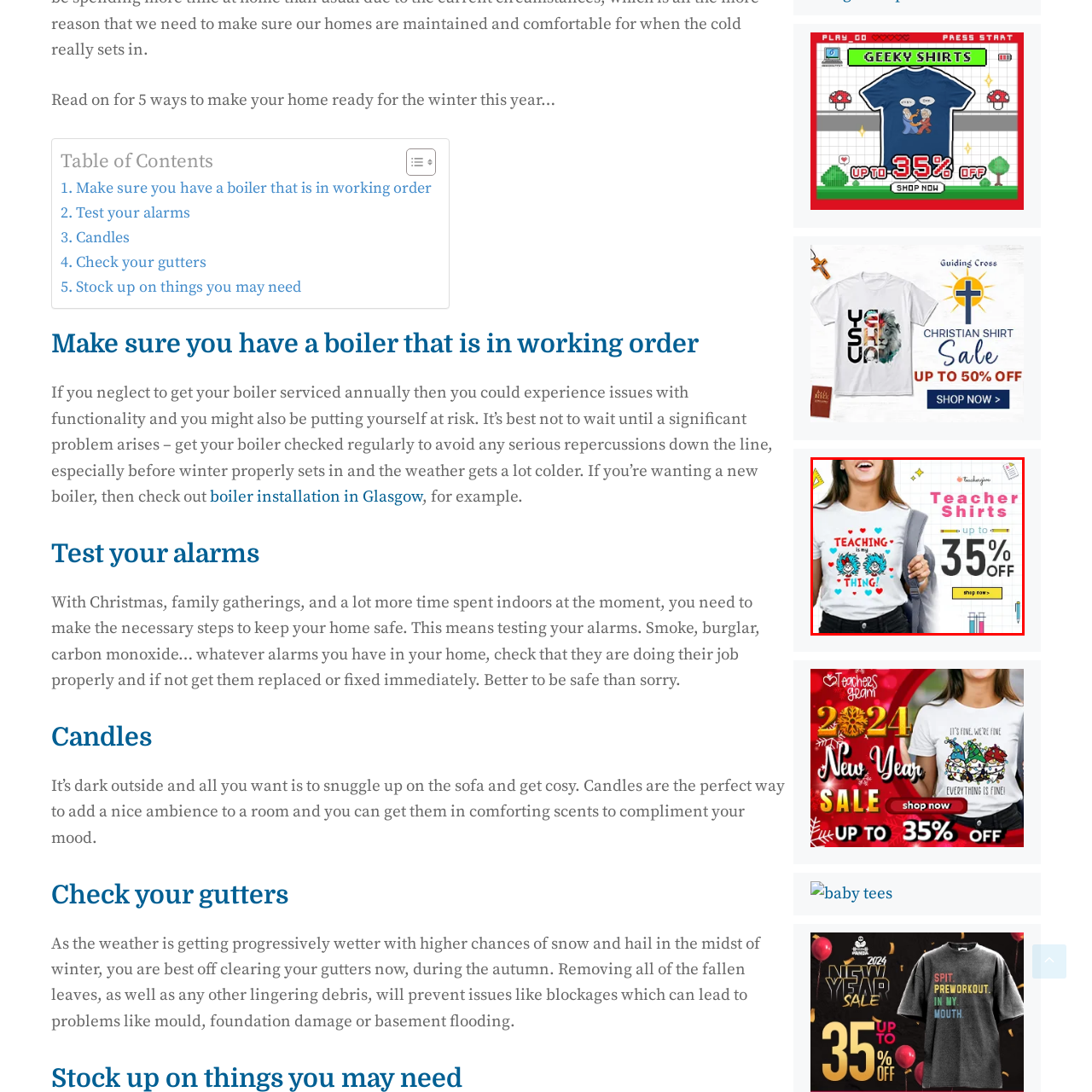Generate a detailed description of the image highlighted within the red border.

This vibrant image features a woman wearing a playful white t-shirt that proudly declares "TEACHING IS MY THING!" adorned with colorful illustrations of characters surrounded by hearts. The design is both fun and eye-catching, appealing to educators who want to express their passion for teaching. The background showcases a hint of a school-themed aesthetic, emphasizing an educational vibe, while promotional text highlights a sale of up to 35% off on teacher shirts. This captures the spirit of creativity and joy associated with teaching, making it a perfect choice for teachers looking to showcase their profession in style.